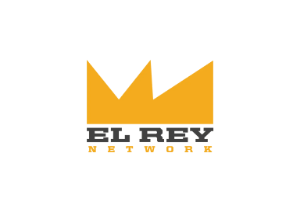Provide a comprehensive description of the image.

The image displays the logo of "El Rey Network," a media brand established by filmmaker Robert Rodriguez. The logo features a distinctive crown shape in vibrant yellow, symbolizing creativity and vision. Below the crown, the words "EL REY" are prominently displayed in bold, stylized typography, resonating with a modern aesthetic. The word "NETWORK" appears in a slightly smaller, yet equally bold font beneath "EL REY," emphasizing the brand's identity as a hub for unique and engaging content. This logo has been optimized for digital use, ensuring fast loading times and high-quality presentation across various devices and platforms.